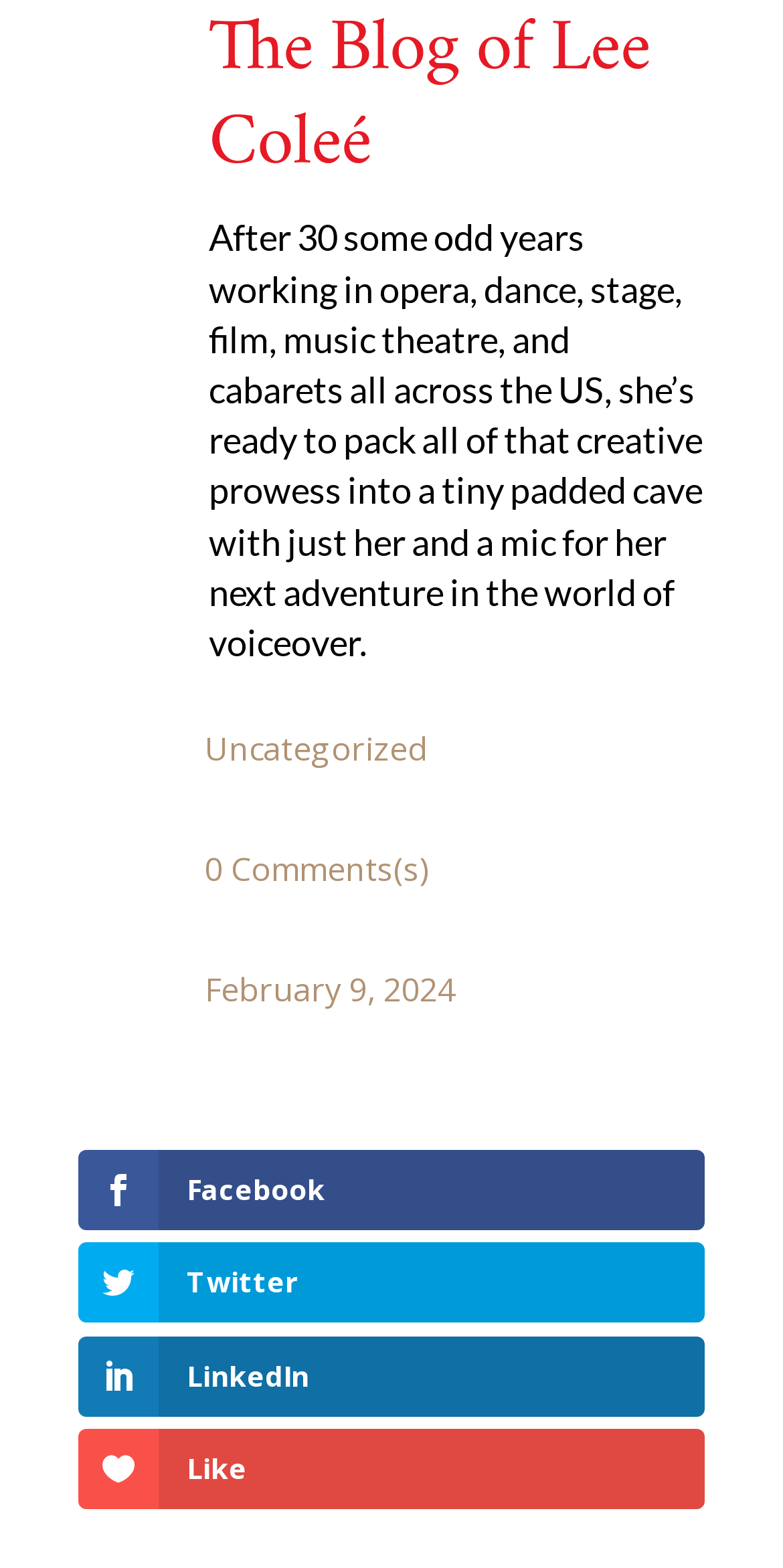What is the name of the female voice artist?
Observe the image and answer the question with a one-word or short phrase response.

Lee Coleé